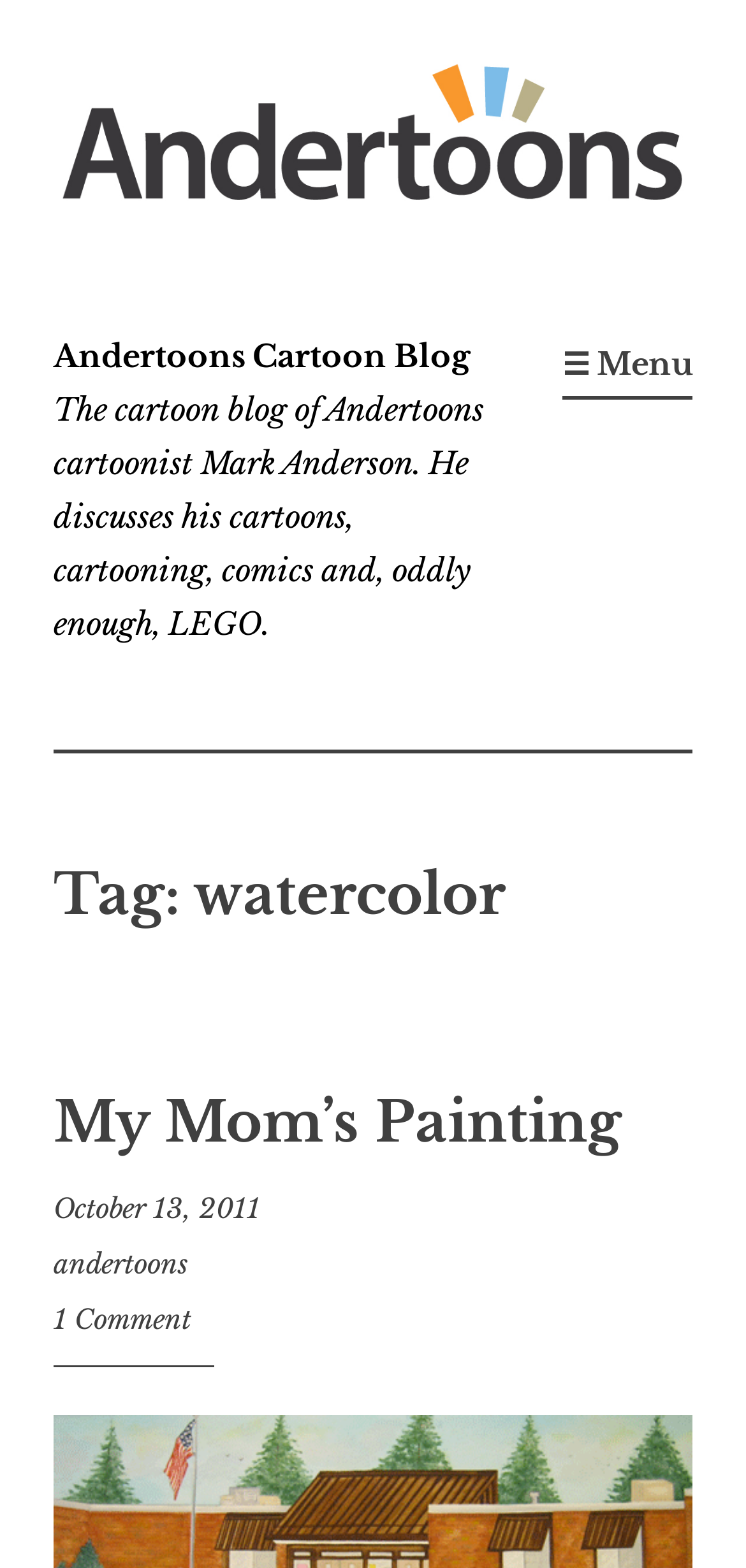Provide a brief response to the question below using one word or phrase:
What is the date of the latest article?

October 13, 2011